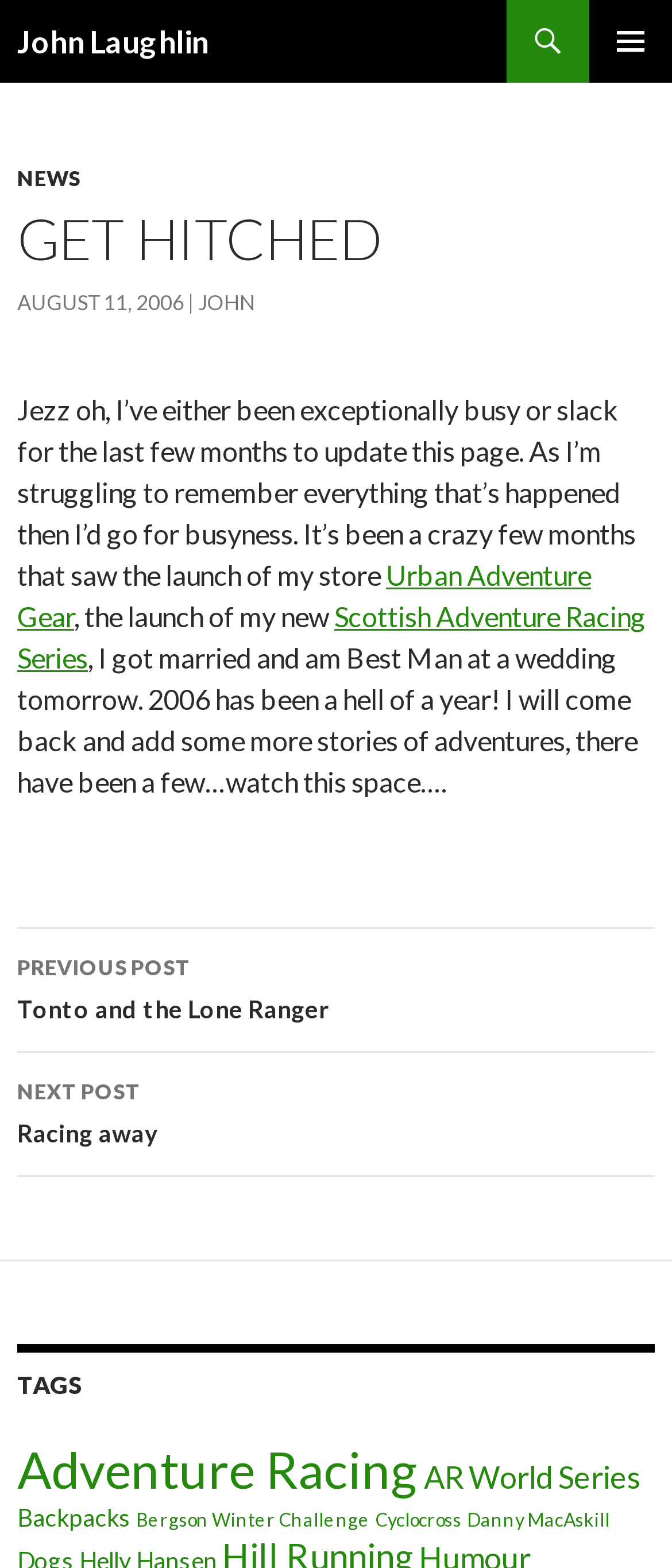Predict the bounding box coordinates of the area that should be clicked to accomplish the following instruction: "Go to the NEWS page". The bounding box coordinates should consist of four float numbers between 0 and 1, i.e., [left, top, right, bottom].

[0.026, 0.105, 0.121, 0.122]